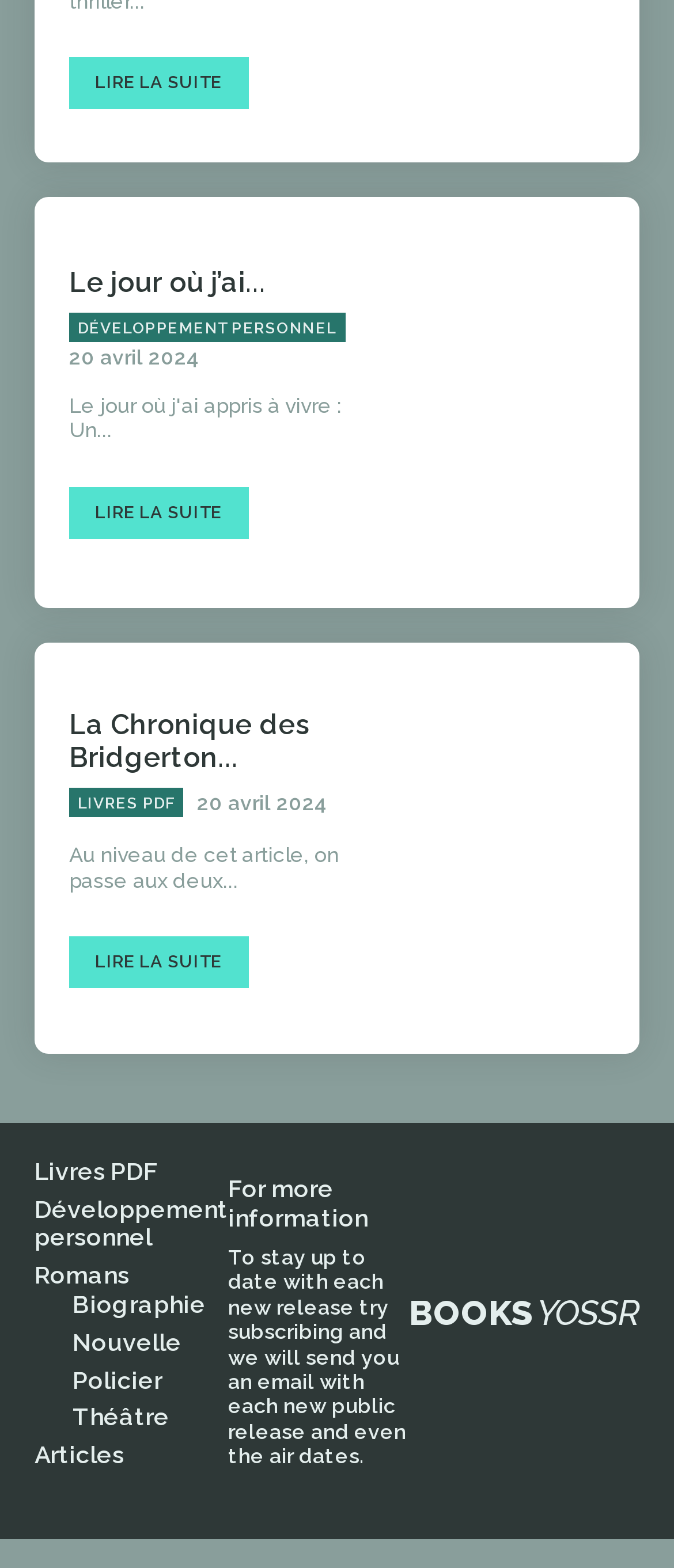Please give the bounding box coordinates of the area that should be clicked to fulfill the following instruction: "Click the Send us a message button". The coordinates should be in the format of four float numbers from 0 to 1, i.e., [left, top, right, bottom].

None